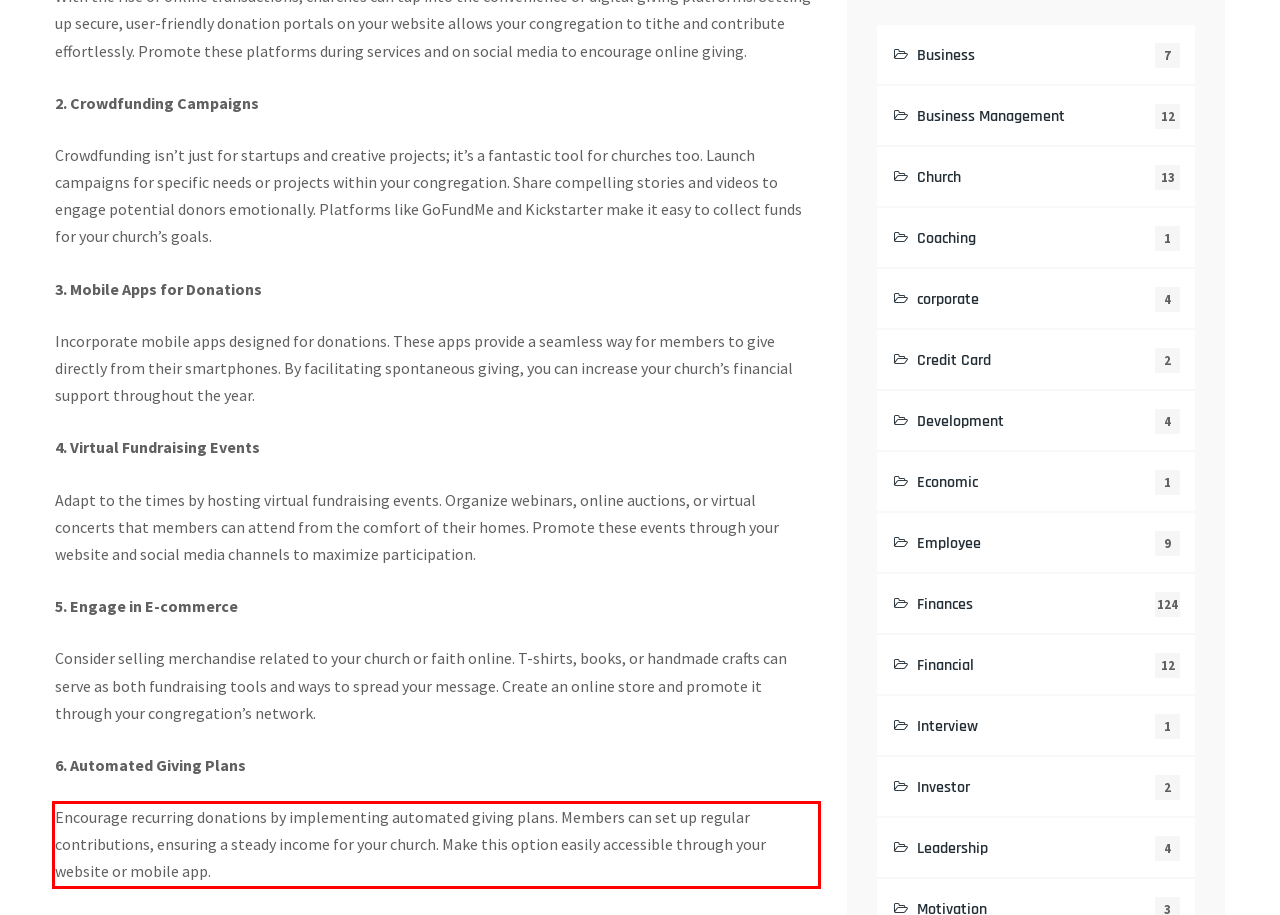Analyze the red bounding box in the provided webpage screenshot and generate the text content contained within.

Encourage recurring donations by implementing automated giving plans. Members can set up regular contributions, ensuring a steady income for your church. Make this option easily accessible through your website or mobile app.